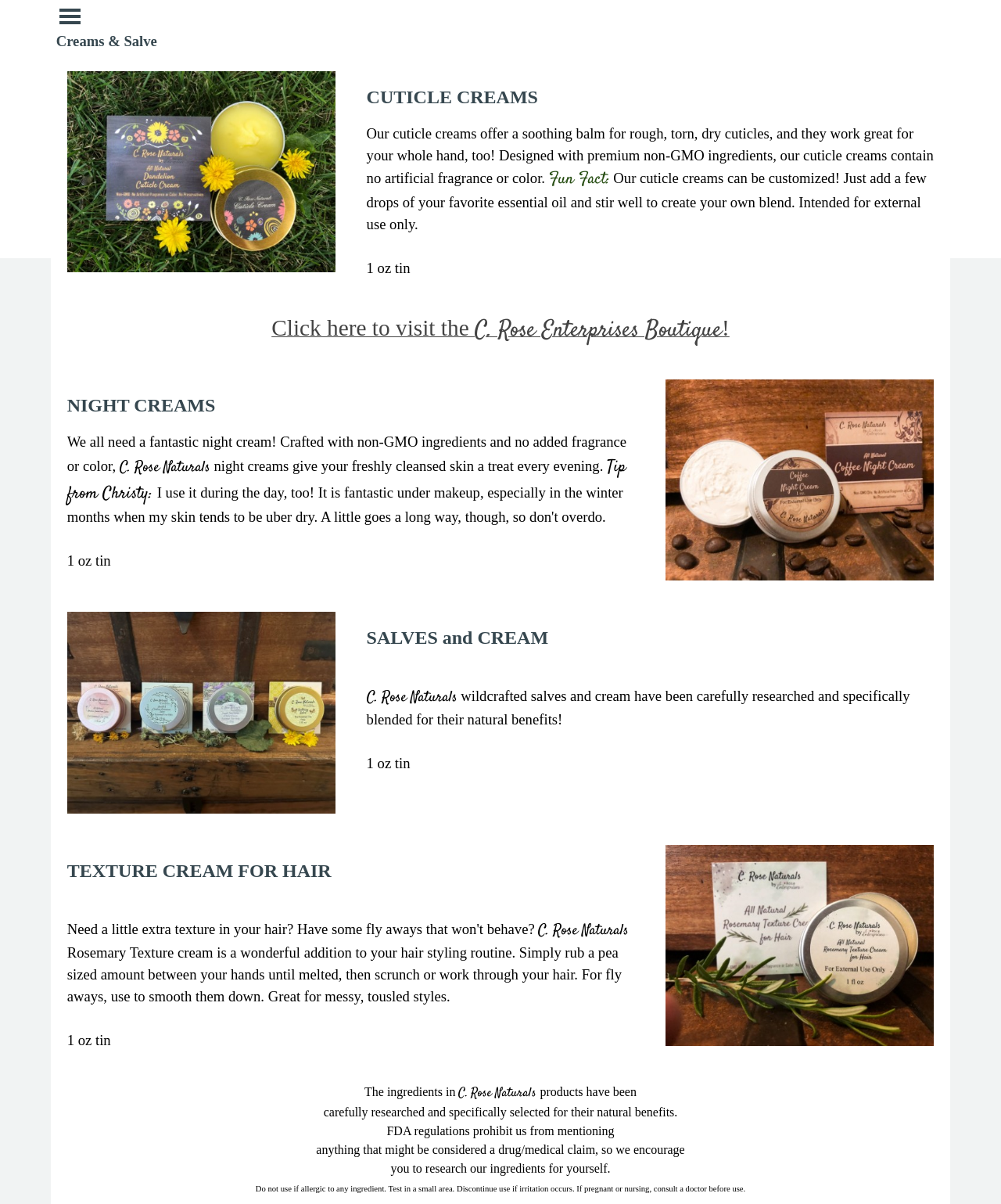What is the purpose of the night creams?
Please answer the question with as much detail as possible using the screenshot.

The webpage mentions that the night creams 'give your freshly cleansed skin a treat every evening', implying that their purpose is to provide a nourishing treatment to the skin after cleansing.